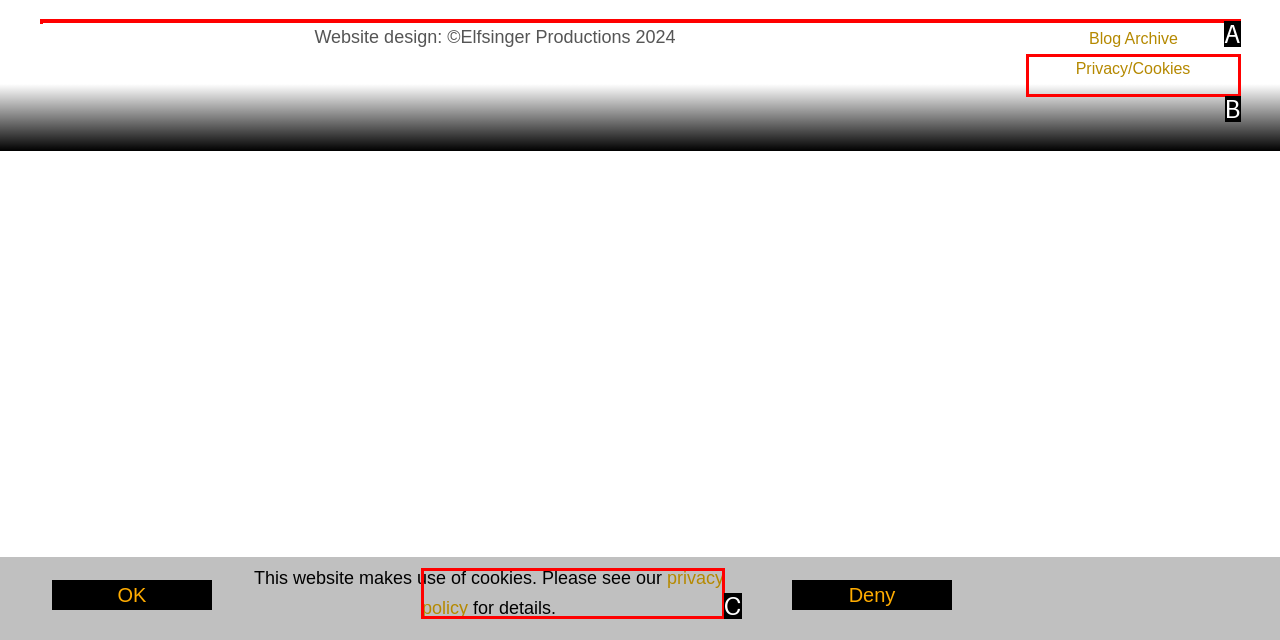Which lettered option matches the following description: Privacy/Cookies
Provide the letter of the matching option directly.

B